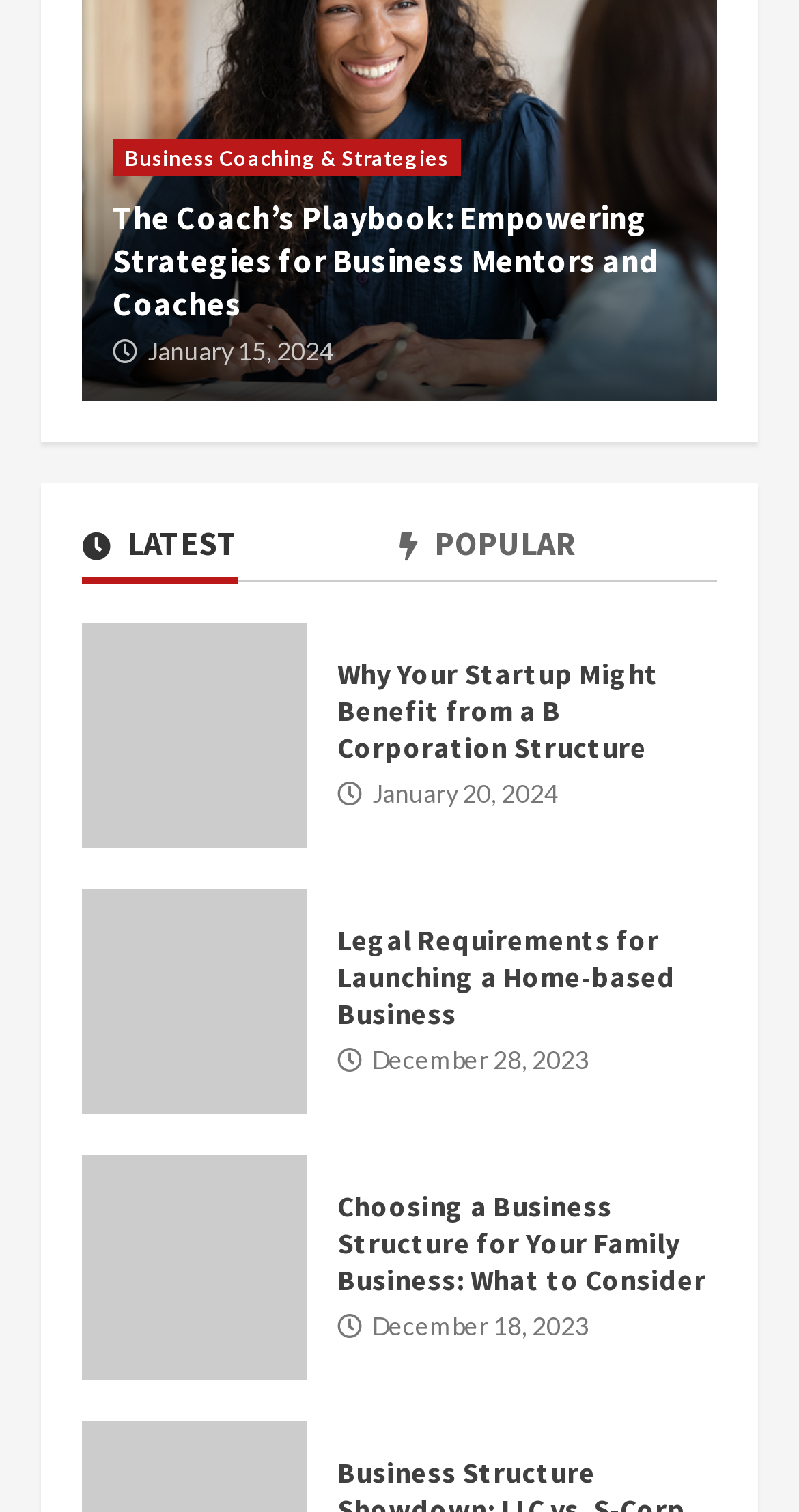Give a one-word or short phrase answer to this question: 
What is the date of the second article?

December 28, 2023